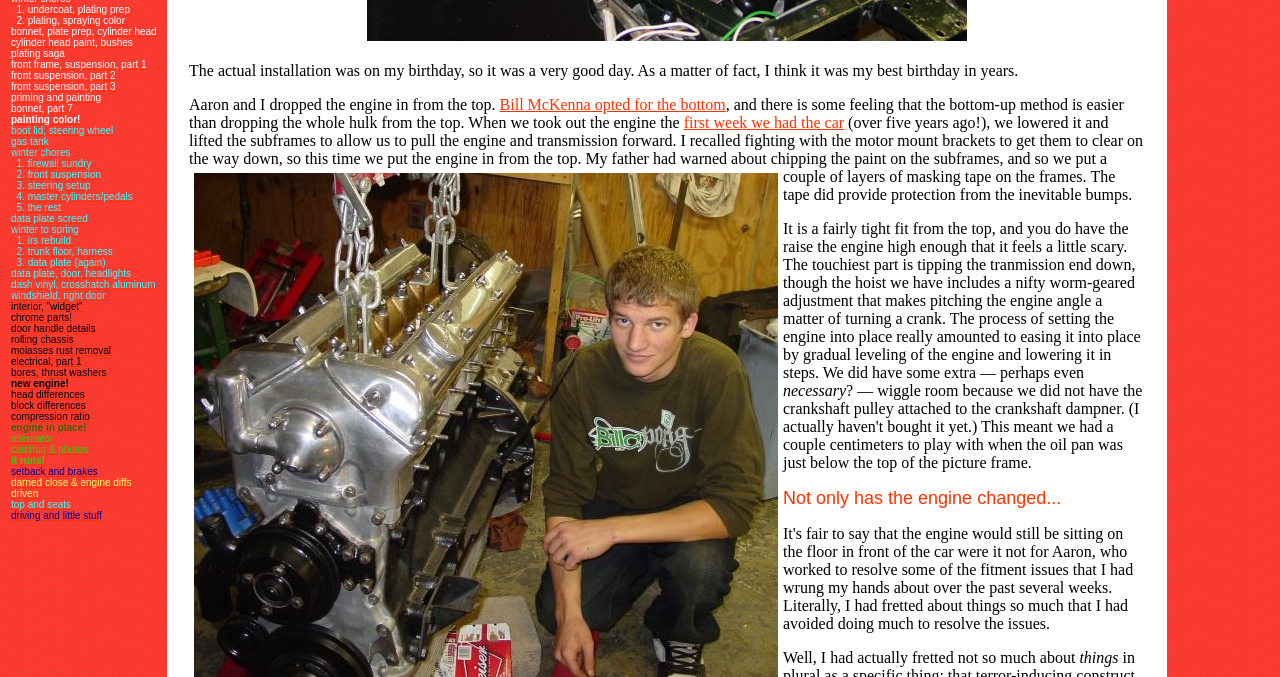Predict the bounding box for the UI component with the following description: "front suspension, part 2".

[0.009, 0.103, 0.09, 0.12]